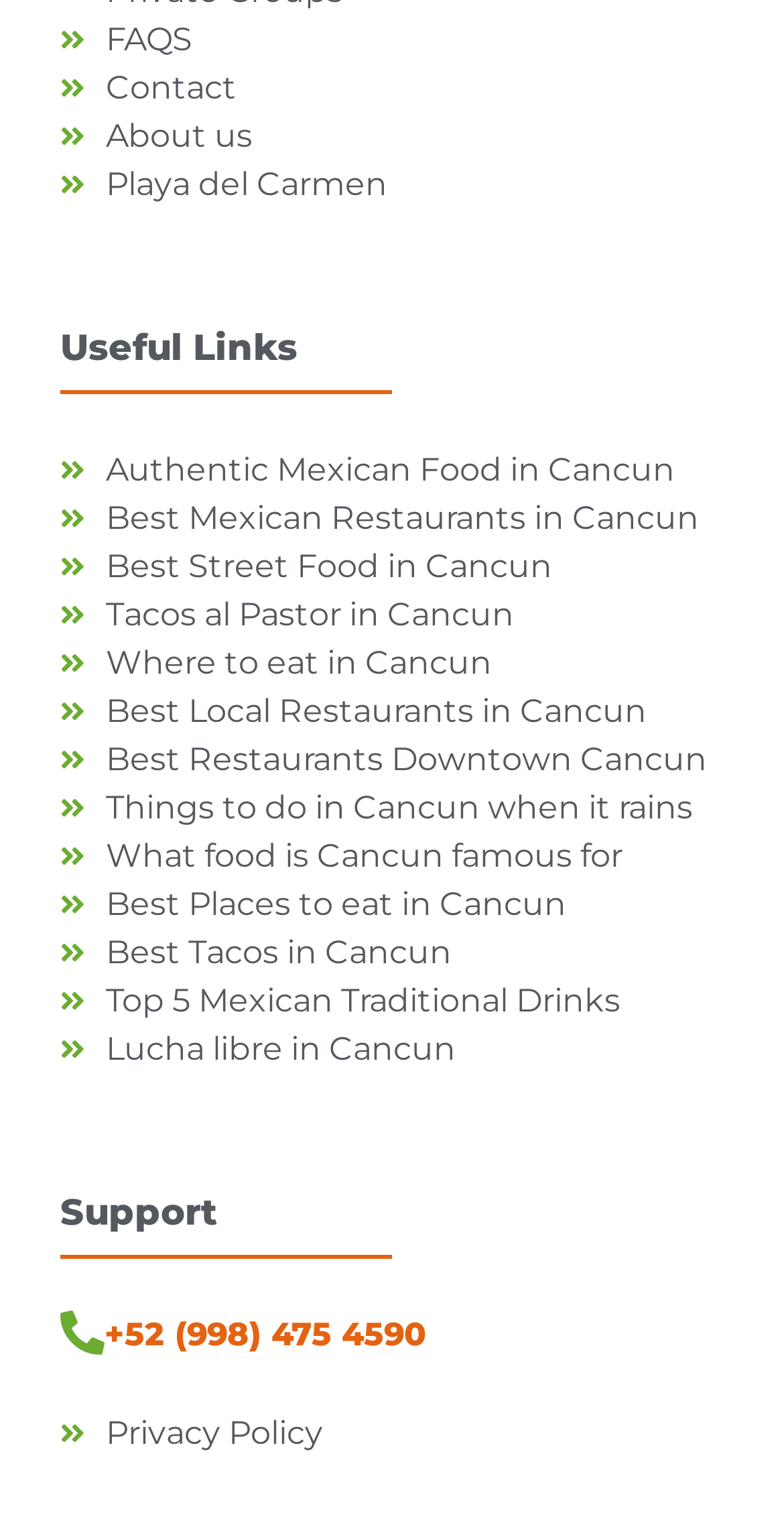Using the given element description, provide the bounding box coordinates (top-left x, top-left y, bottom-right x, bottom-right y) for the corresponding UI element in the screenshot: FAQS

[0.077, 0.011, 0.923, 0.042]